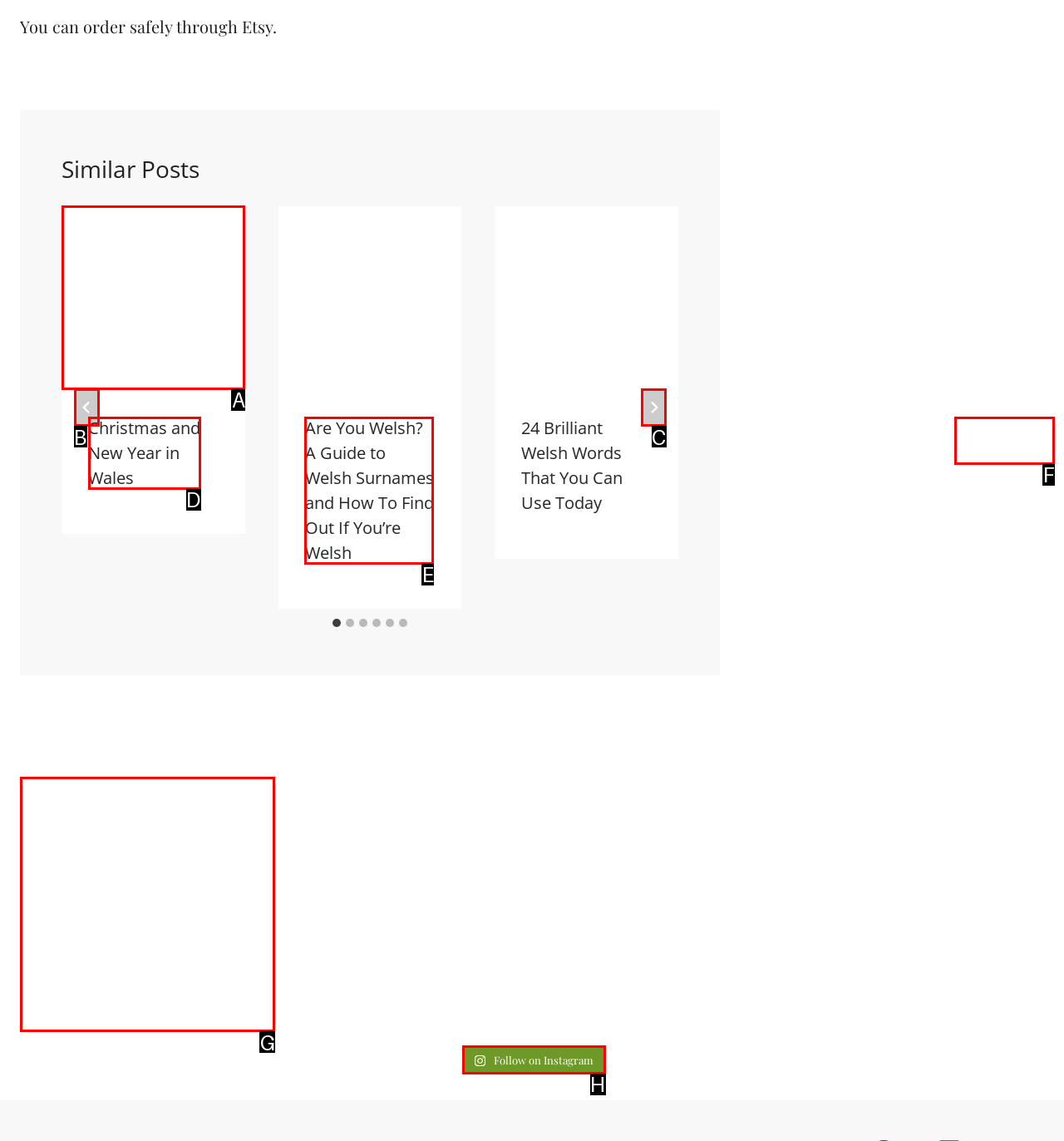Tell me which one HTML element best matches the description: aria-label="Next"
Answer with the option's letter from the given choices directly.

C